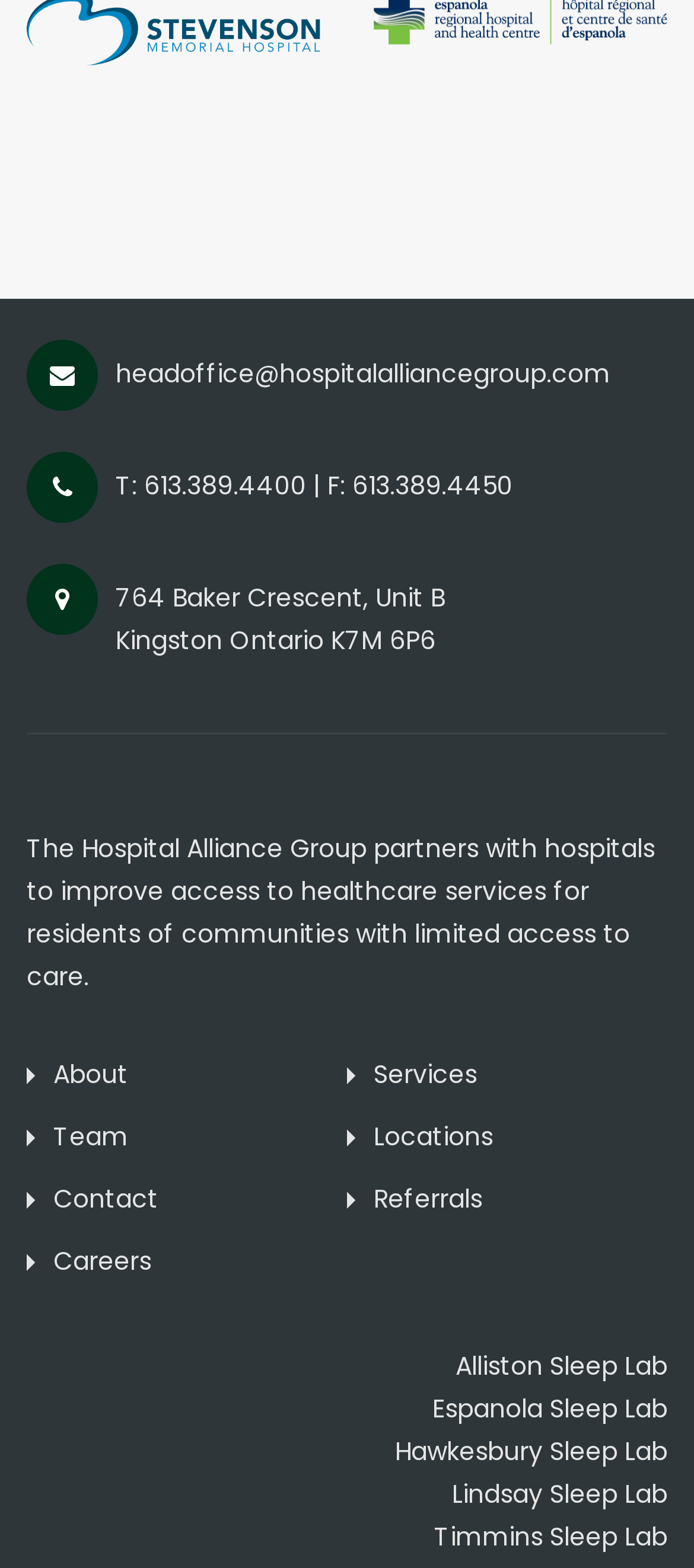What are the main sections of the webpage?
Please answer using one word or phrase, based on the screenshot.

About, Services, Team, Locations, Contact, Referrals, Careers